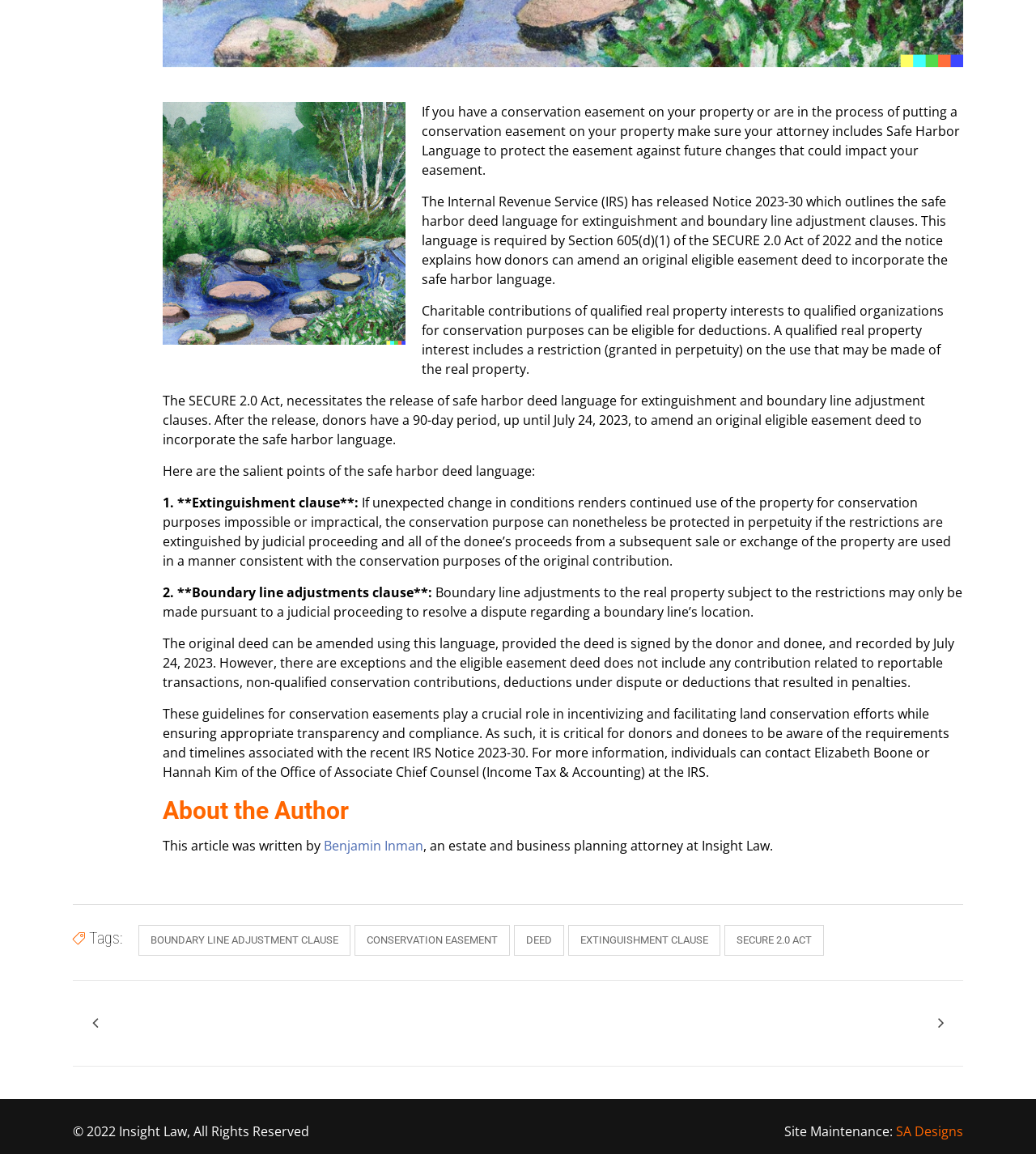Analyze the image and deliver a detailed answer to the question: What is the name of the act that necessitates the release of safe harbor deed language?

The webpage mentions that the SECURE 2.0 Act of 2022 necessitates the release of safe harbor deed language for extinguishment and boundary line adjustment clauses, which is required by Section 605(d)(1) of the act.